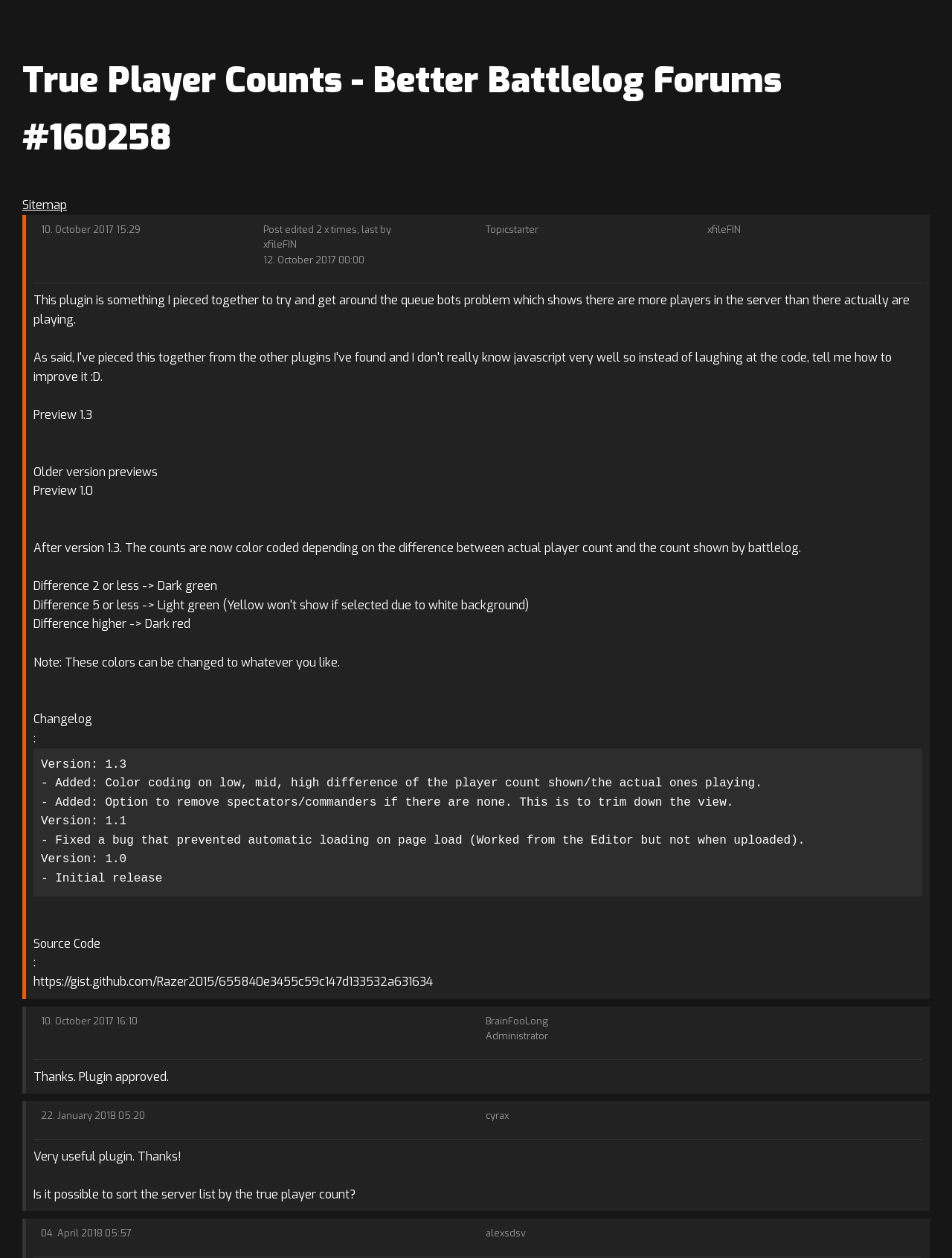Refer to the image and provide a thorough answer to this question:
Who is the topic starter of this forum post?

The topic starter is identified as xfileFIN, which is mentioned in the text as the person who started the topic.